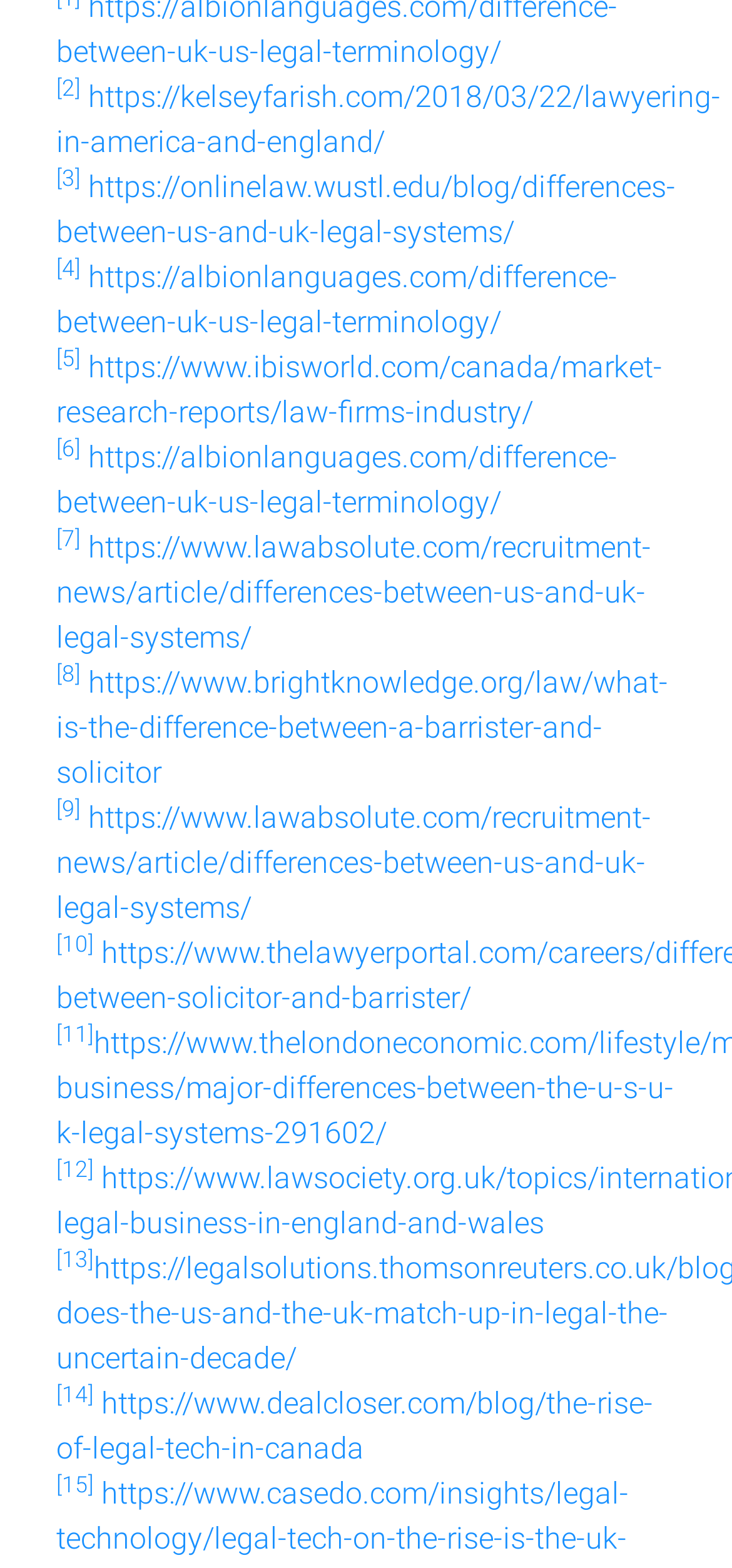What is the pattern of the superscript elements?
Answer with a single word or short phrase according to what you see in the image.

Sequential numbers